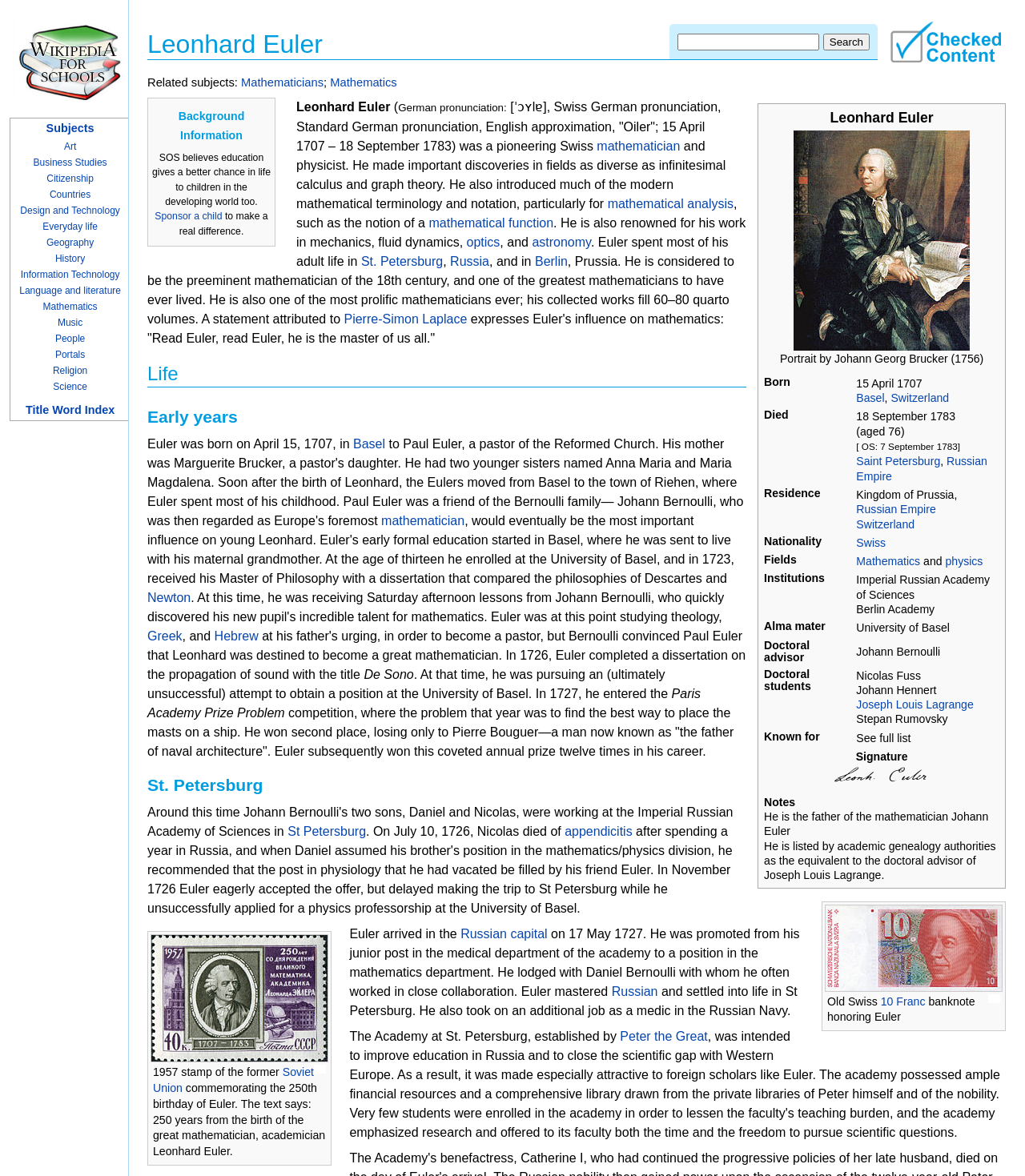Can you find the bounding box coordinates for the element that needs to be clicked to execute this instruction: "Search for something"? The coordinates should be given as four float numbers between 0 and 1, i.e., [left, top, right, bottom].

[0.803, 0.029, 0.848, 0.043]